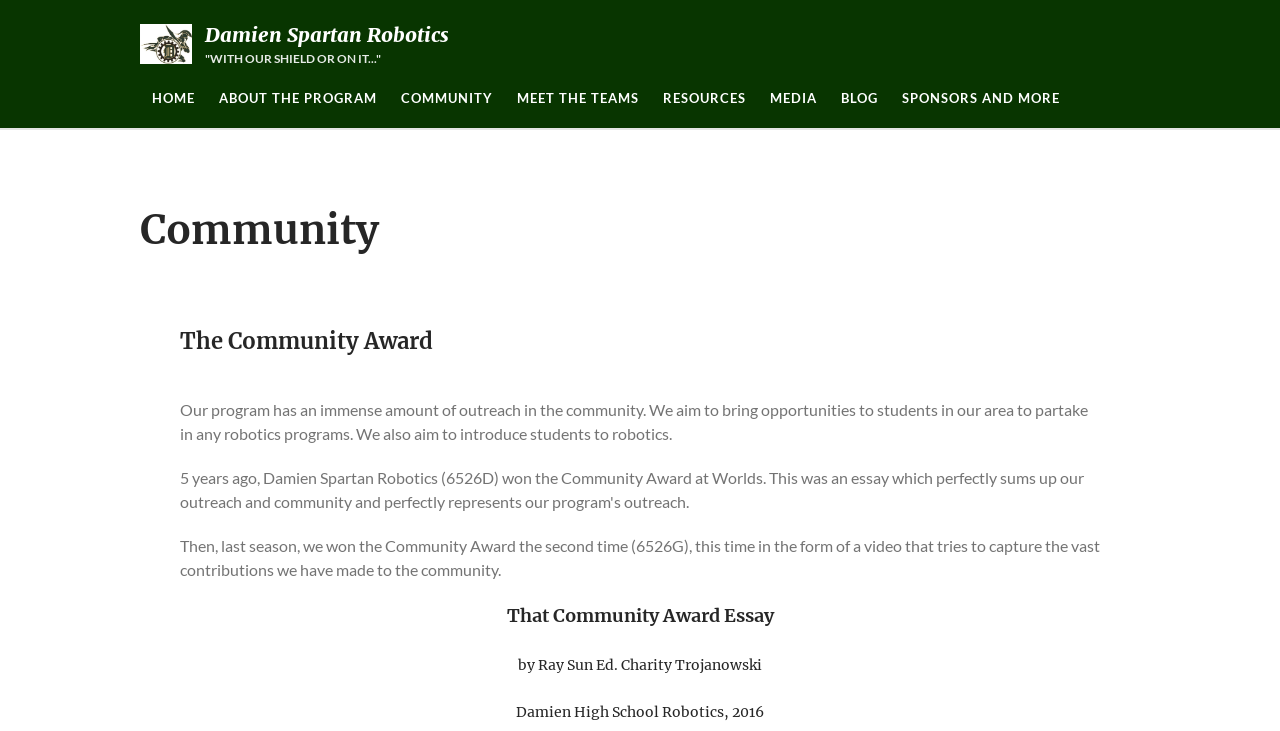Please specify the bounding box coordinates in the format (top-left x, top-left y, bottom-right x, bottom-right y), with values ranging from 0 to 1. Identify the bounding box for the UI component described as follows: Home

[0.832, 0.083, 0.922, 0.123]